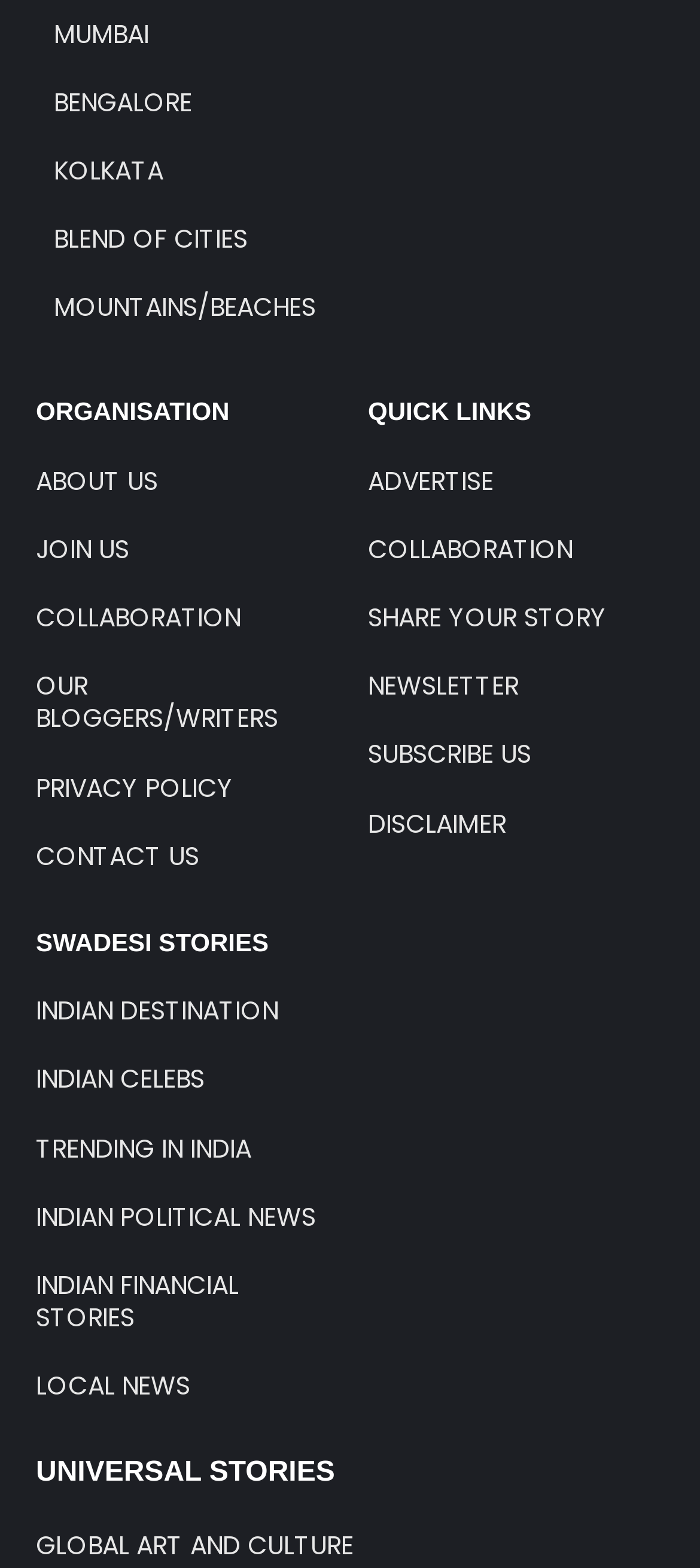Please determine the bounding box coordinates of the element to click on in order to accomplish the following task: "Learn about INDIAN DESTINATION". Ensure the coordinates are four float numbers ranging from 0 to 1, i.e., [left, top, right, bottom].

[0.051, 0.633, 0.397, 0.656]